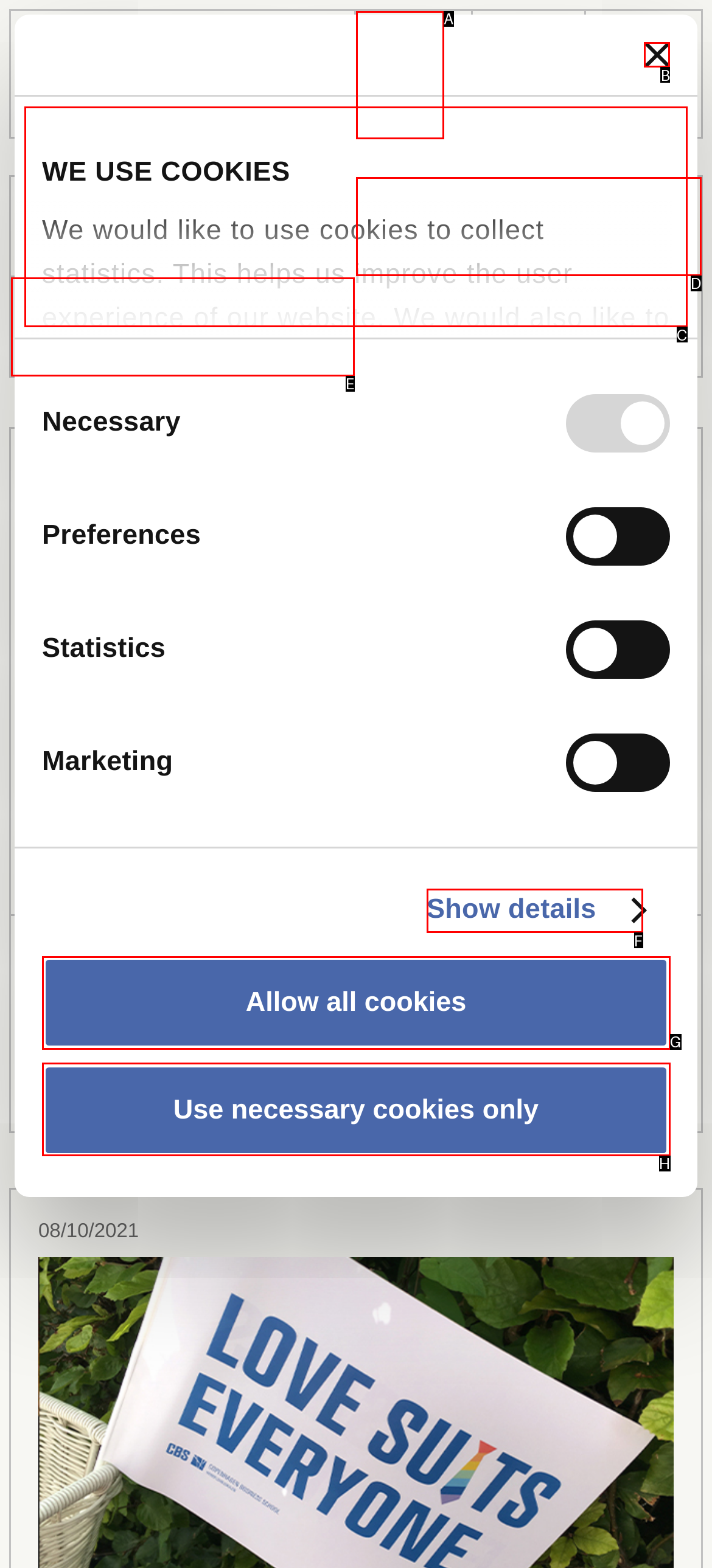Identify the HTML element that should be clicked to accomplish the task: Click the Close banner button
Provide the option's letter from the given choices.

B